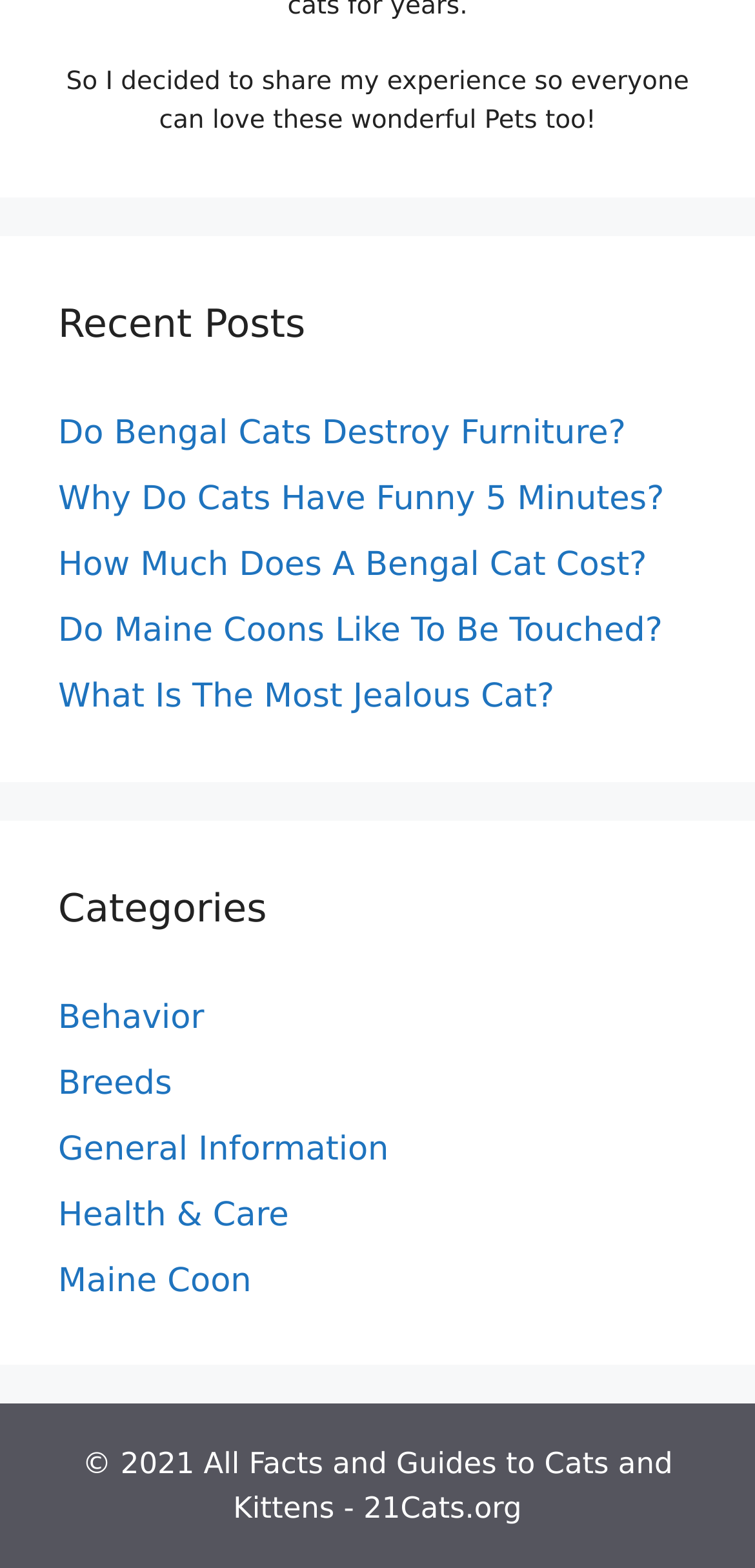Please respond in a single word or phrase: 
What is the topic of the recent posts?

Cats